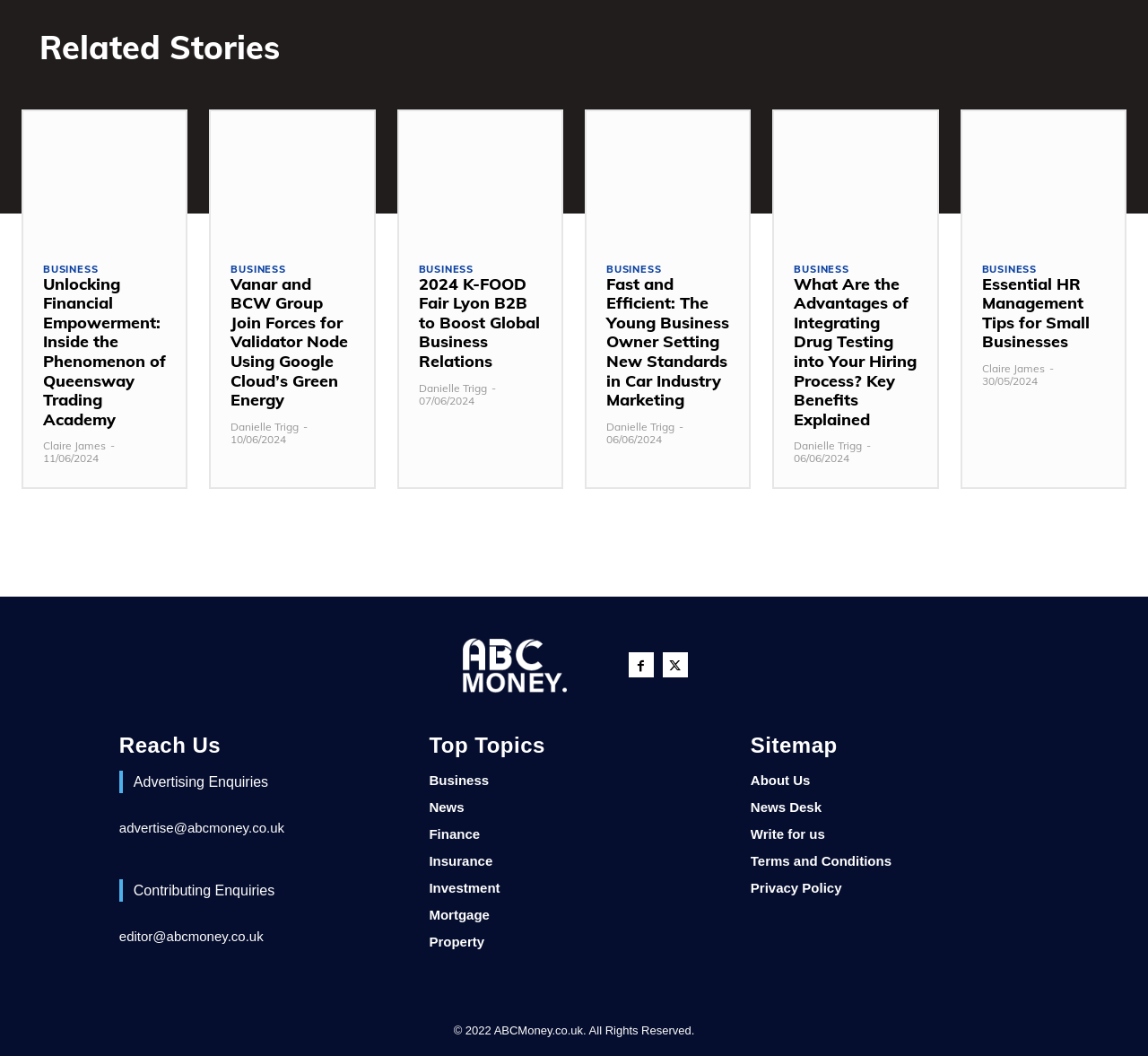Pinpoint the bounding box coordinates of the clickable element to carry out the following instruction: "Visit the 'Business' section."

[0.038, 0.25, 0.085, 0.26]